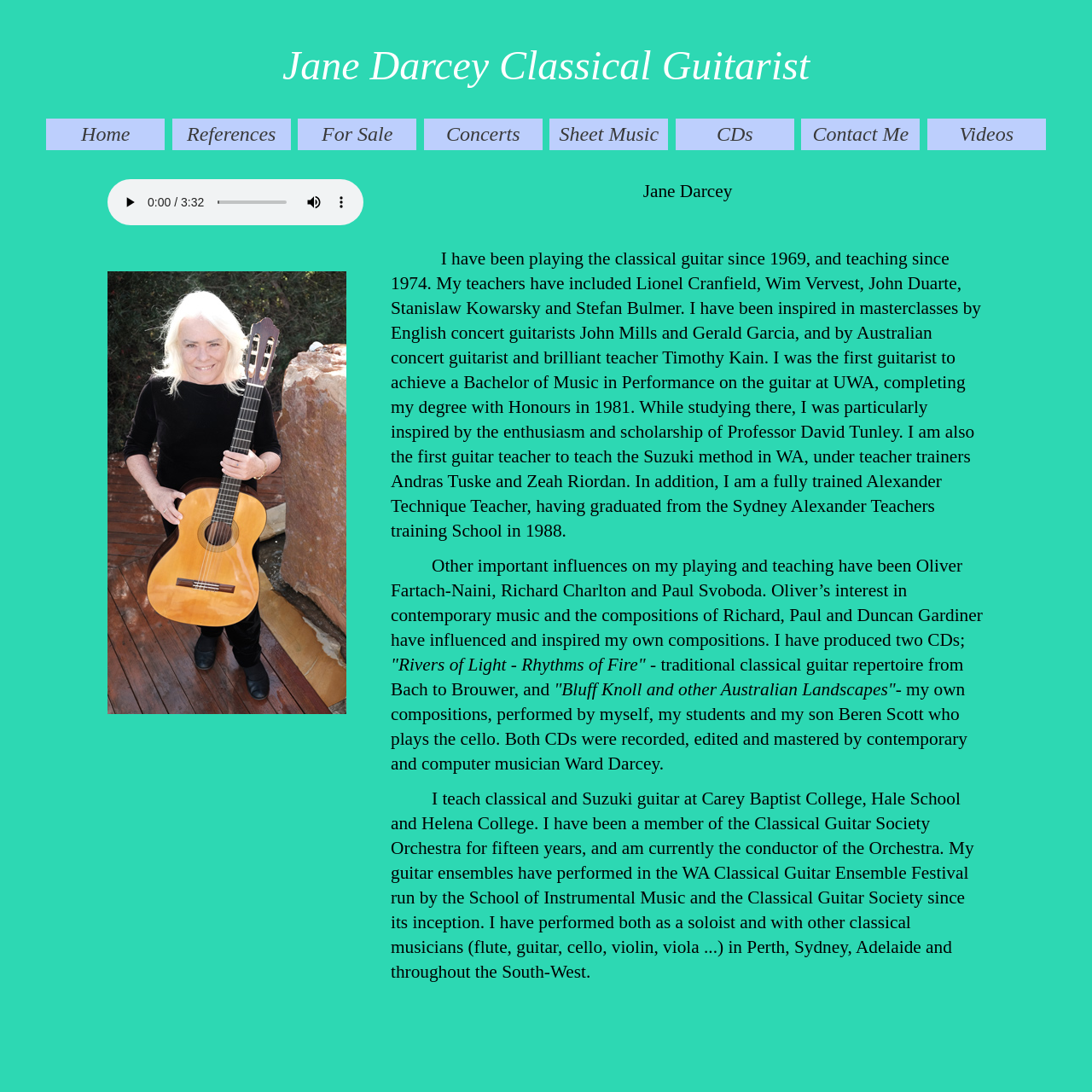Provide a single word or phrase answer to the question: 
What is the name of the musician who recorded, edited, and mastered Jane Darcey's CDs?

Ward Darcey